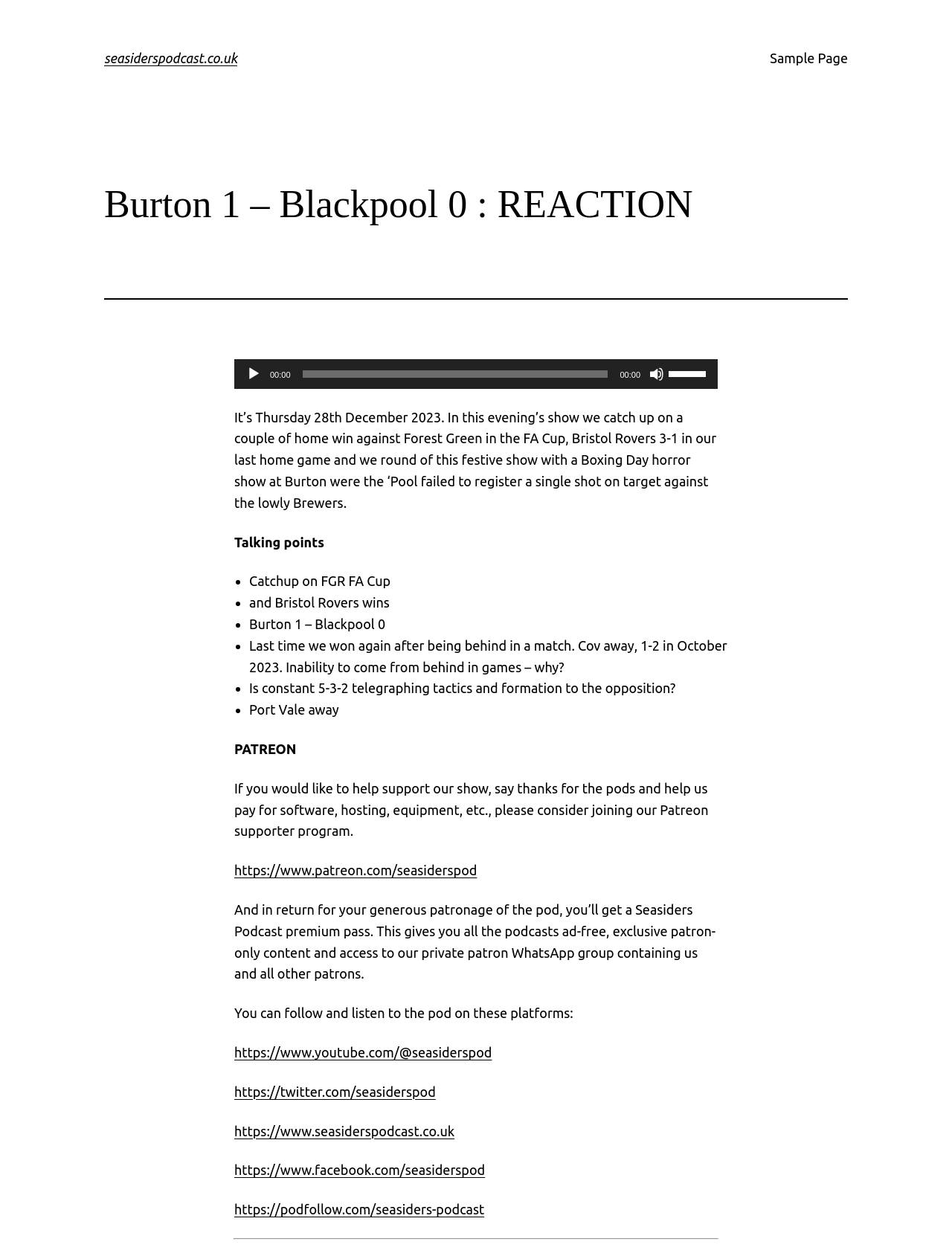What is the name of the podcast?
Based on the visual content, answer with a single word or a brief phrase.

Seasiders Podcast